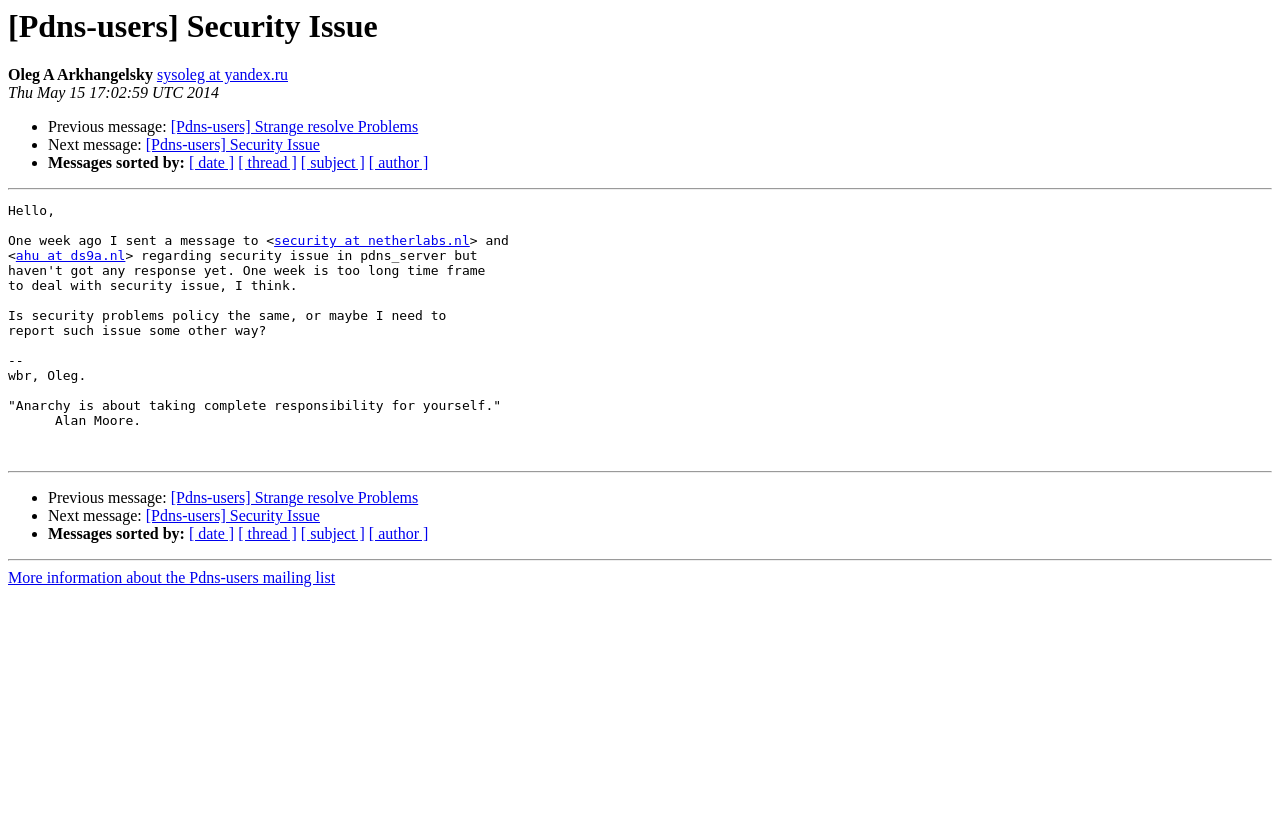Describe all the key features and sections of the webpage thoroughly.

The webpage appears to be an archived email thread from a mailing list called "Pdns-users". At the top, there is a heading with the title "[Pdns-users] Security Issue". Below the heading, there is a section with the sender's information, including their name "Oleg A Arkhangelsky" and email address "sysoleg at yandex.ru", along with the date and time the email was sent.

The main content of the email is a message from Oleg, who is inquiring about a security issue with pdns_server and expressing concern that he hasn't received a response yet. The message is divided into paragraphs, with some links and email addresses embedded within the text.

To the right of the main content, there is a navigation menu with links to previous and next messages in the thread, as well as options to sort messages by date, thread, subject, or author. This menu is repeated twice, with slight variations, further down the page.

The page also contains several horizontal separators, which divide the content into distinct sections. At the very bottom, there is a link to more information about the Pdns-users mailing list.